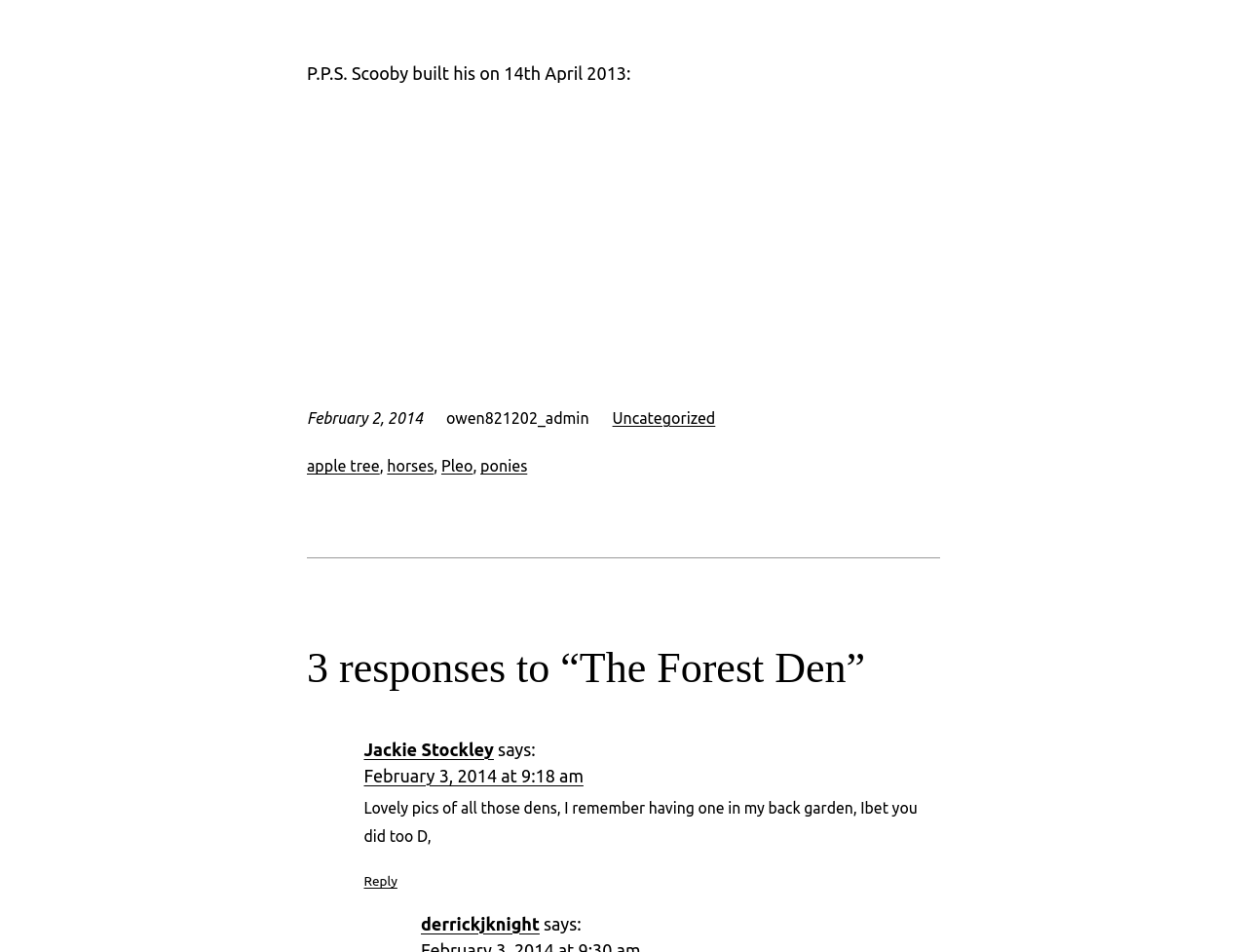Point out the bounding box coordinates of the section to click in order to follow this instruction: "Reply to Jackie Stockley's comment".

[0.292, 0.917, 0.319, 0.934]